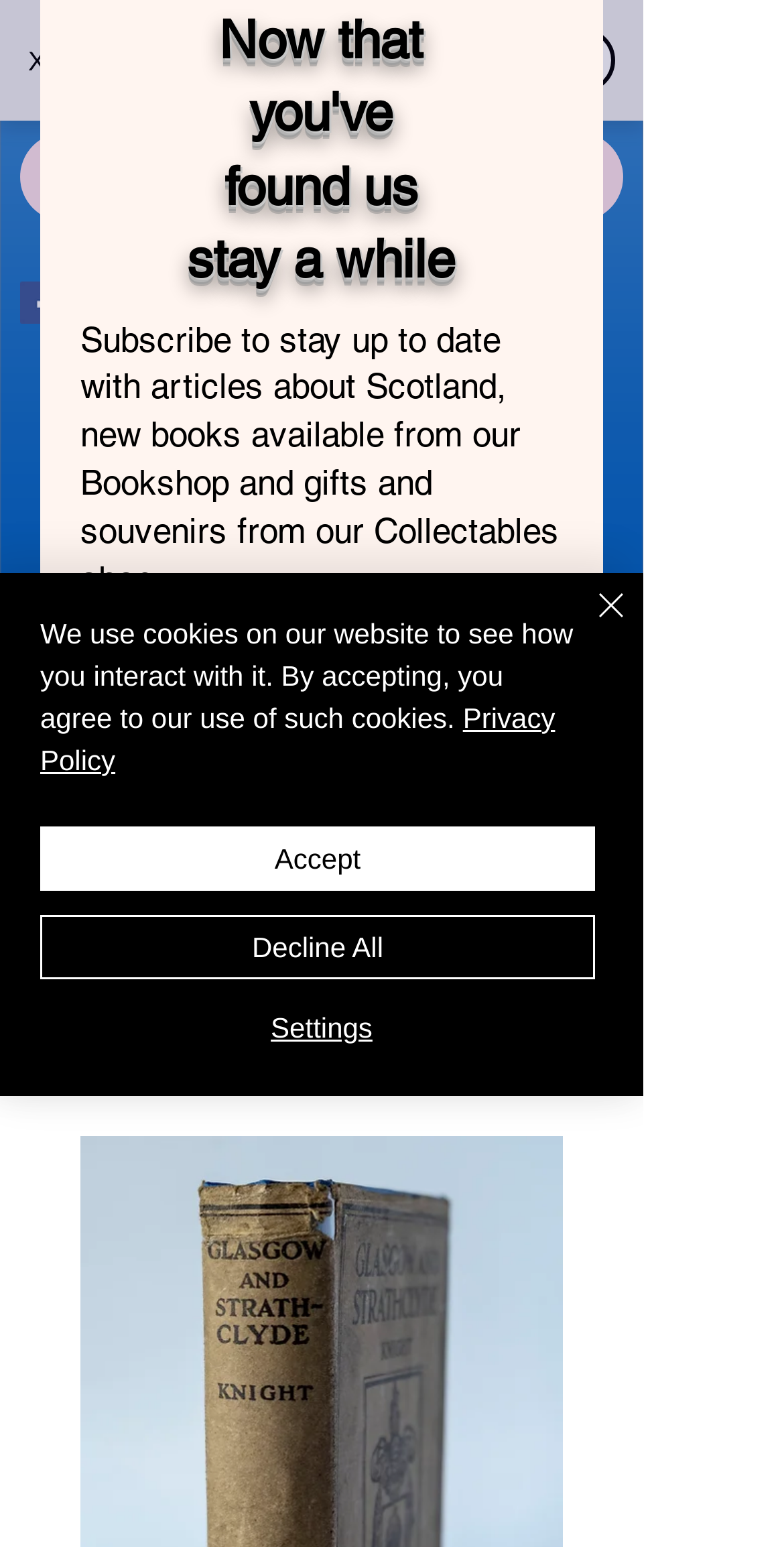Answer the question using only a single word or phrase: 
What is the purpose of the search box?

To search the website